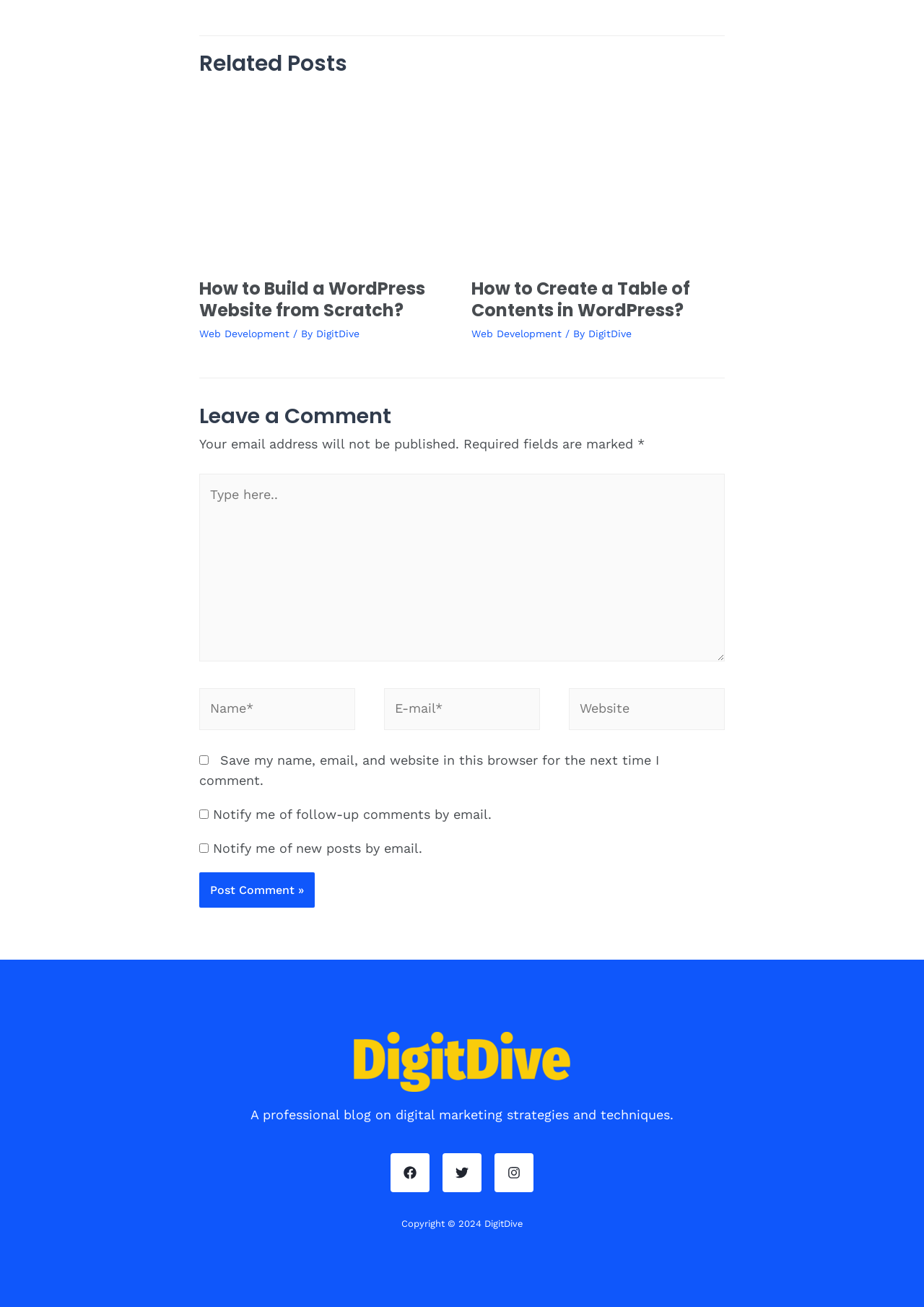How many fields are required in the comment form?
Please look at the screenshot and answer in one word or a short phrase.

3